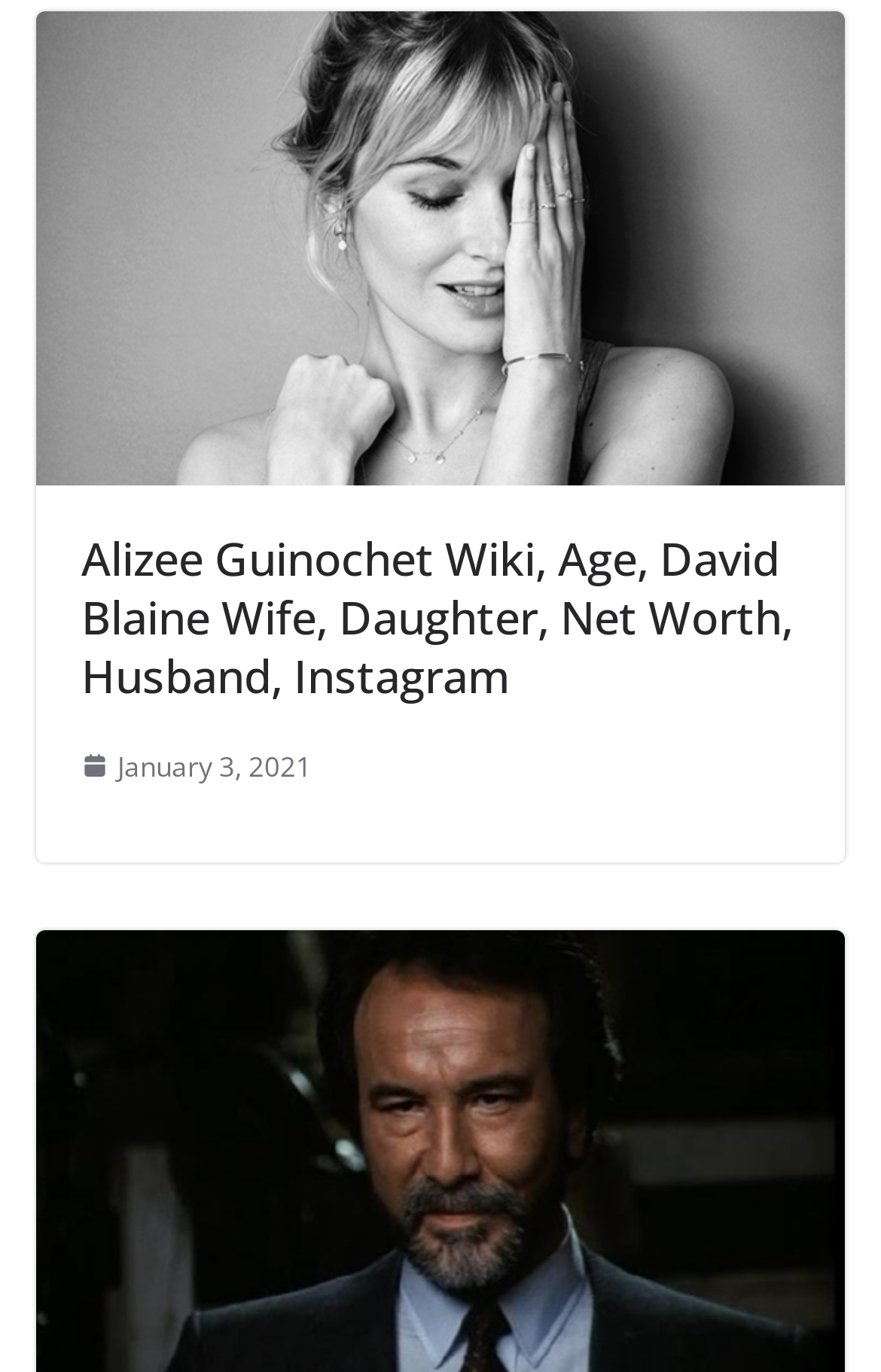Refer to the image and provide a thorough answer to this question:
What is the date mentioned on the webpage?

The webpage contains a link with the text 'January 3, 2021', which suggests that this is a specific date mentioned on the webpage.